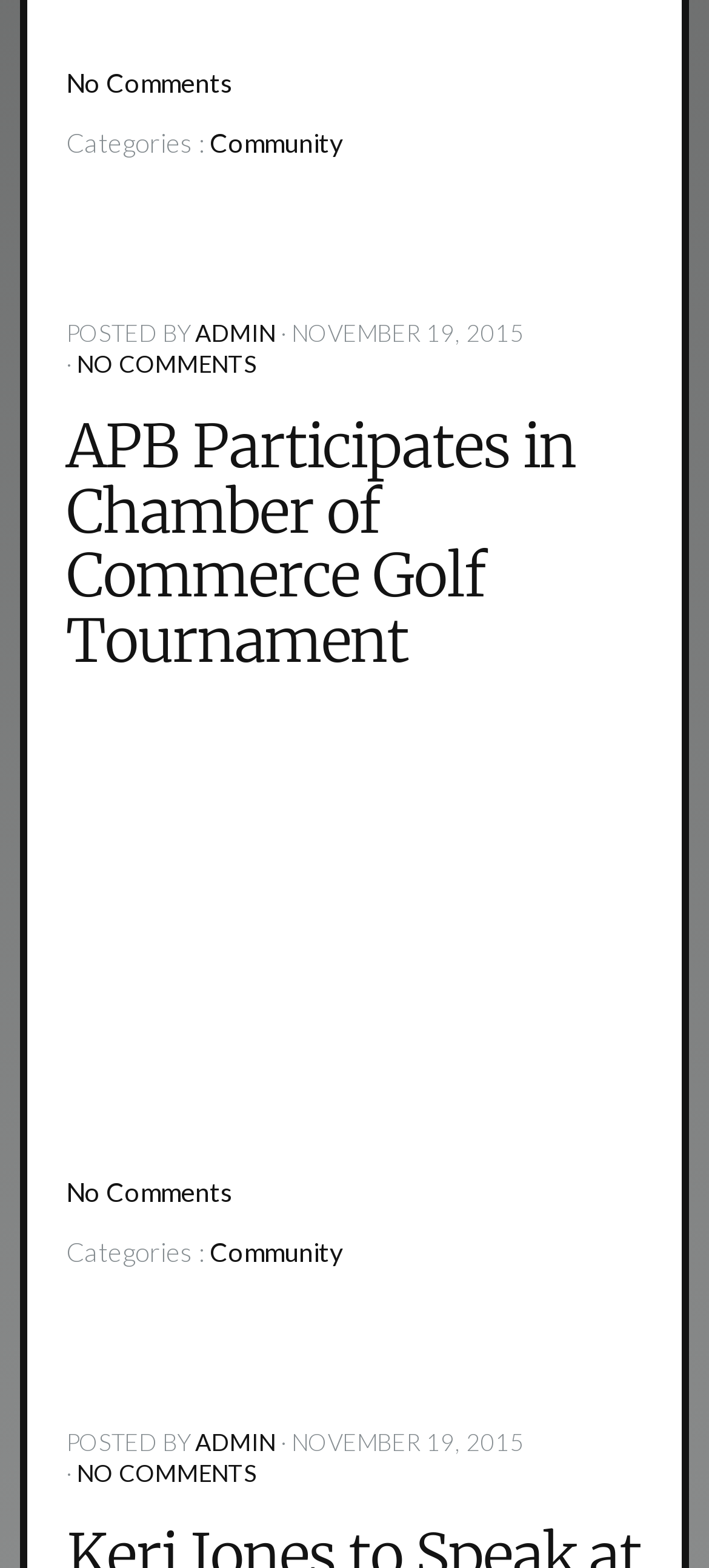Who is the author of the post? Based on the image, give a response in one word or a short phrase.

ADMIN